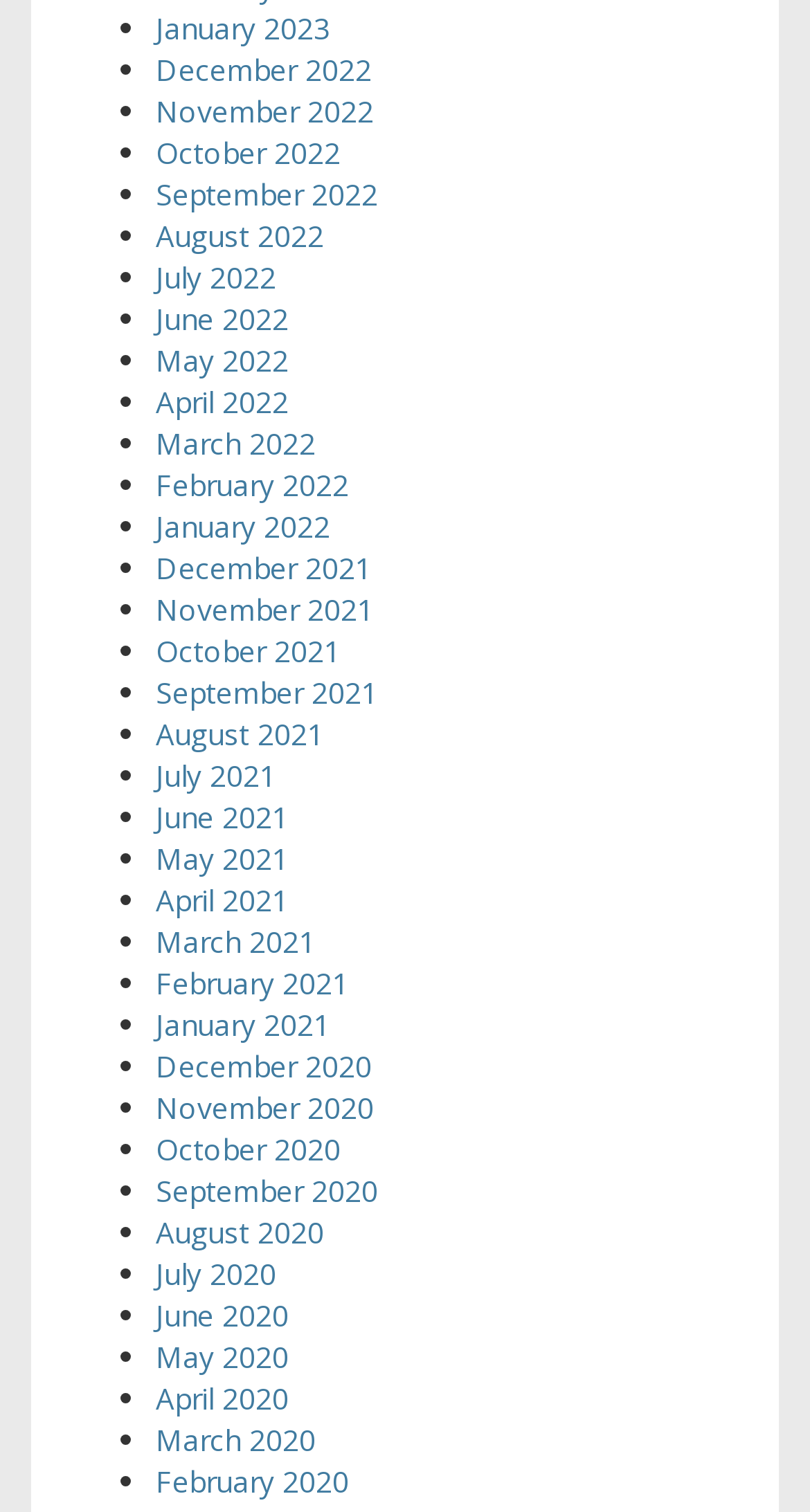What is the earliest month listed?
Using the visual information, respond with a single word or phrase.

December 2020